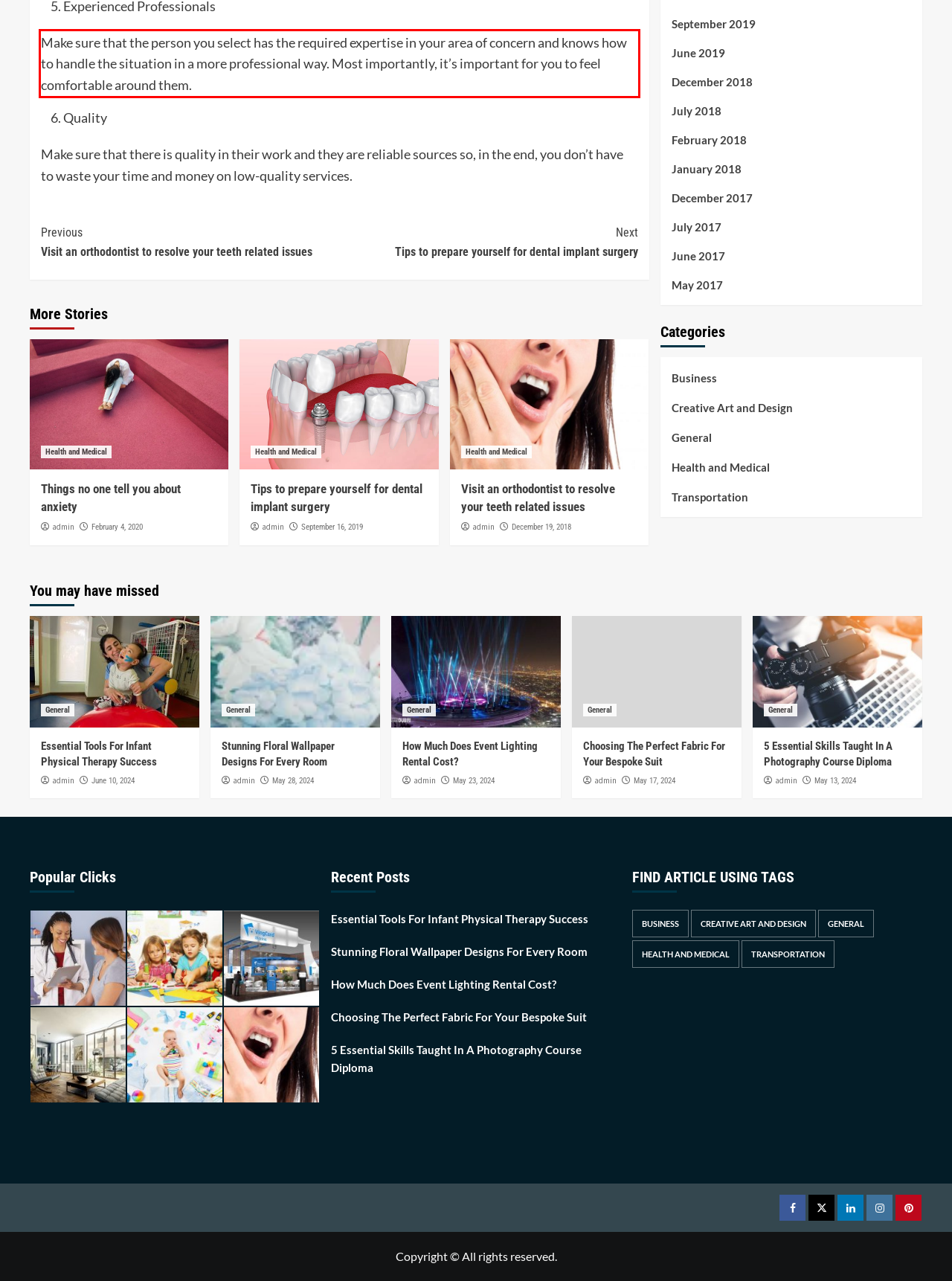Within the screenshot of a webpage, identify the red bounding box and perform OCR to capture the text content it contains.

Make sure that the person you select has the required expertise in your area of concern and knows how to handle the situation in a more professional way. Most importantly, it’s important for you to feel comfortable around them.